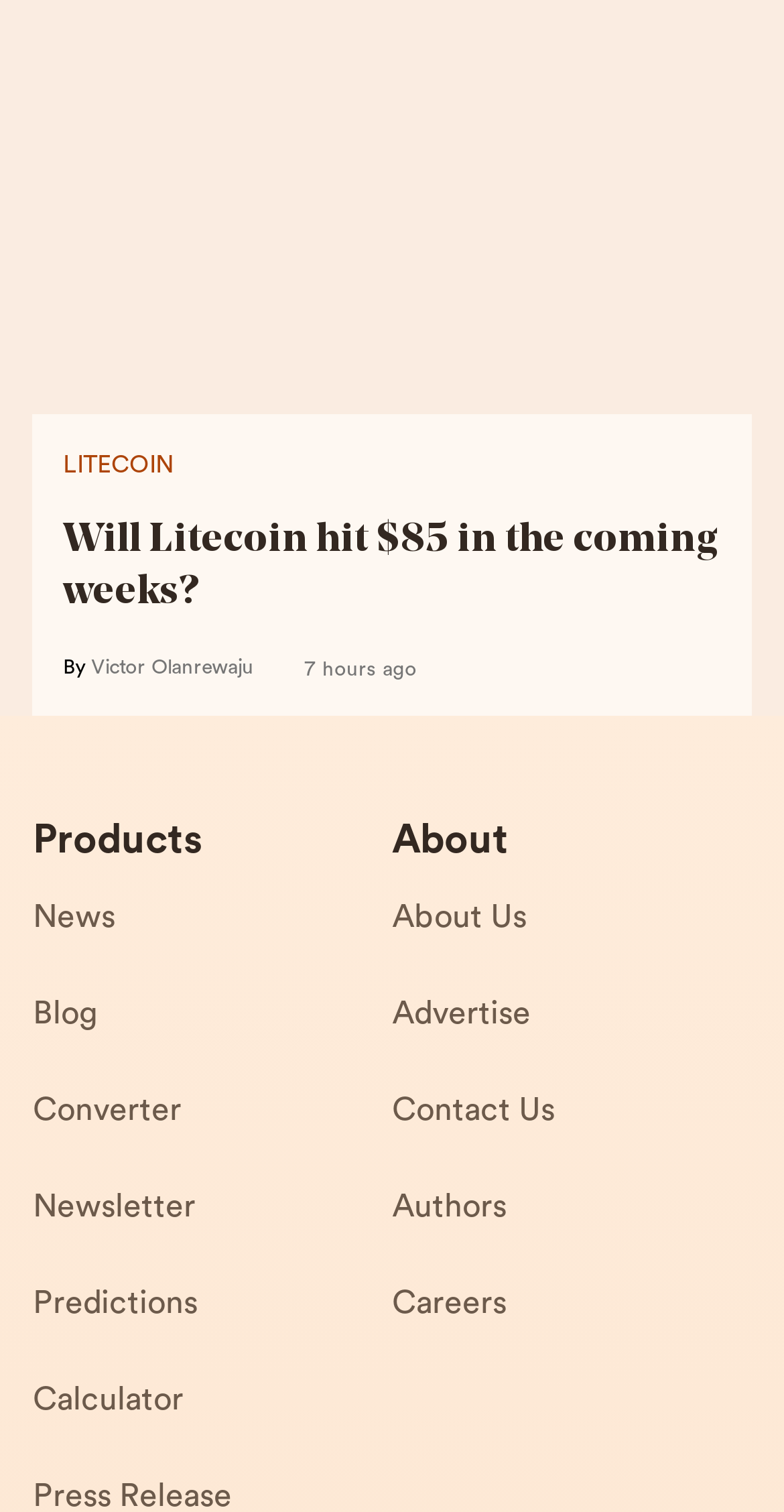Determine the coordinates of the bounding box that should be clicked to complete the instruction: "Learn about the authors". The coordinates should be represented by four float numbers between 0 and 1: [left, top, right, bottom].

[0.5, 0.779, 0.958, 0.843]